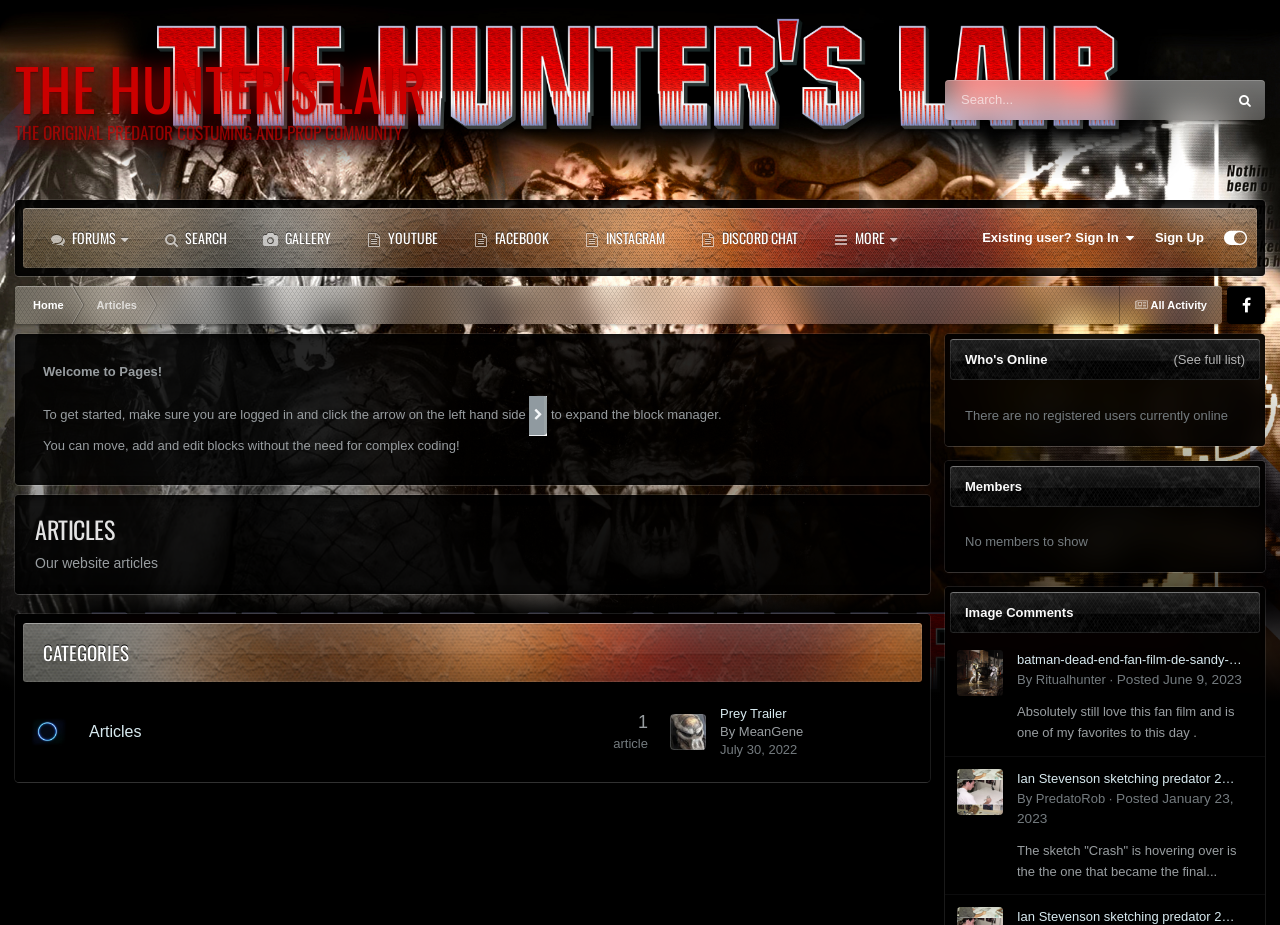Using the information shown in the image, answer the question with as much detail as possible: Who wrote the article 'Prey Trailer'?

The author of the article 'Prey Trailer' can be found by looking at the text that says 'By MeanGene' which is located below the article title.